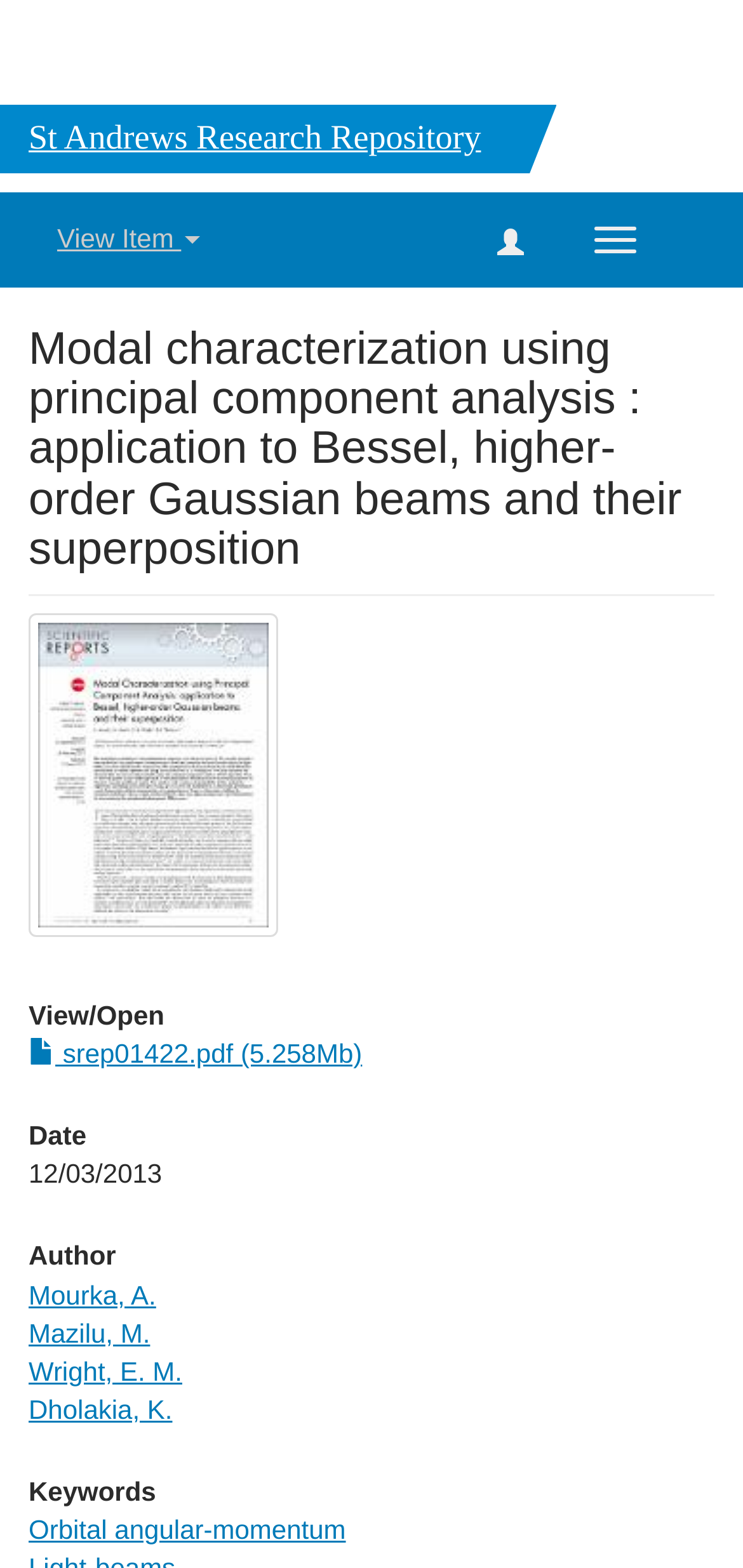Give a full account of the webpage's elements and their arrangement.

The webpage is about a research paper titled "Modal characterization using principal component analysis : application to Bessel, higher-order Gaussian beams and their superposition". At the top left, there is a heading "St Andrews Research Repository". To the right of this heading, there are three buttons: "Toggle navigation", an empty button, and "View Item". 

Below the top section, there is another heading with the same title as the webpage. To the right of this heading, there is a thumbnail image. Below the thumbnail, there are three sections. The first section has a heading "View/ Open" and a link to a PDF file. The second section has a heading "Date" and the date "12/03/2013". The third section has a heading "Author" and lists four authors: Mourka, A., Mazilu, M., Wright, E. M., and Dholakia, K. 

At the bottom of the page, there is a section with a heading "Keywords" and a link to the keyword "Orbital angular-momentum".